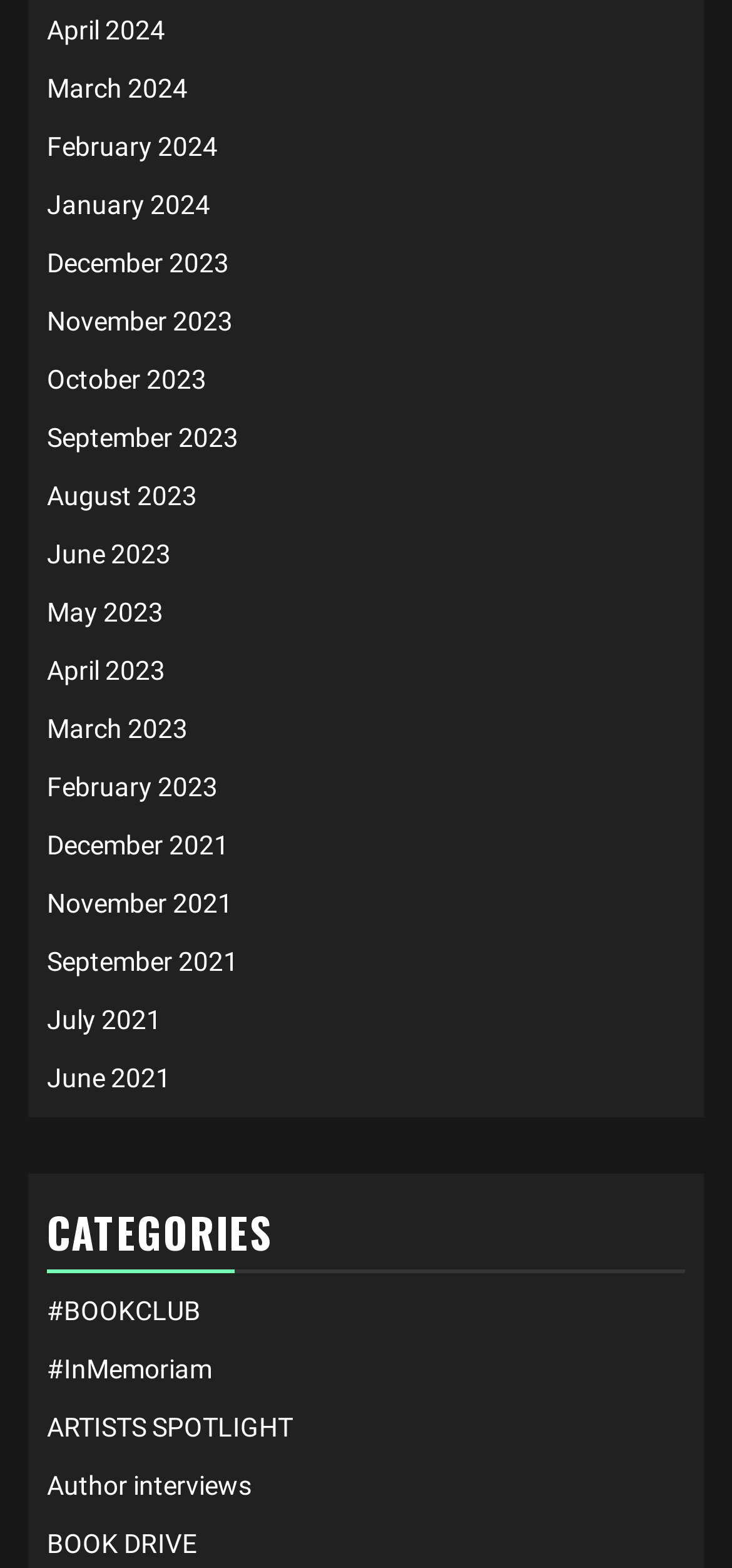What is the category after 'CATEGORIES'?
Please respond to the question with a detailed and well-explained answer.

After the heading 'CATEGORIES', I looked for the next link and found '#BOOKCLUB' as the category.